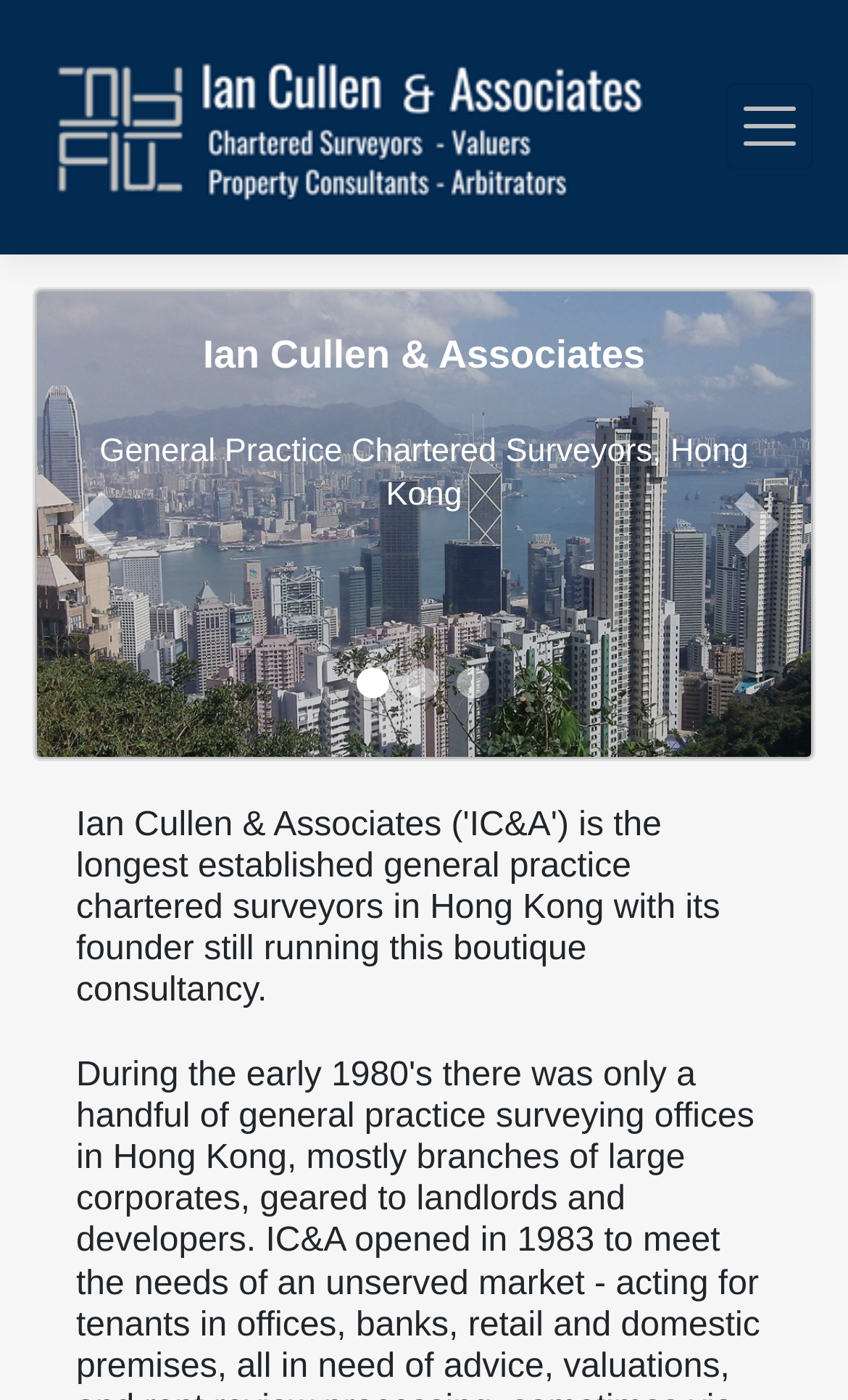Identify the bounding box for the UI element that is described as follows: "parent_node: Toggle navigation".

[0.041, 0.012, 0.775, 0.169]